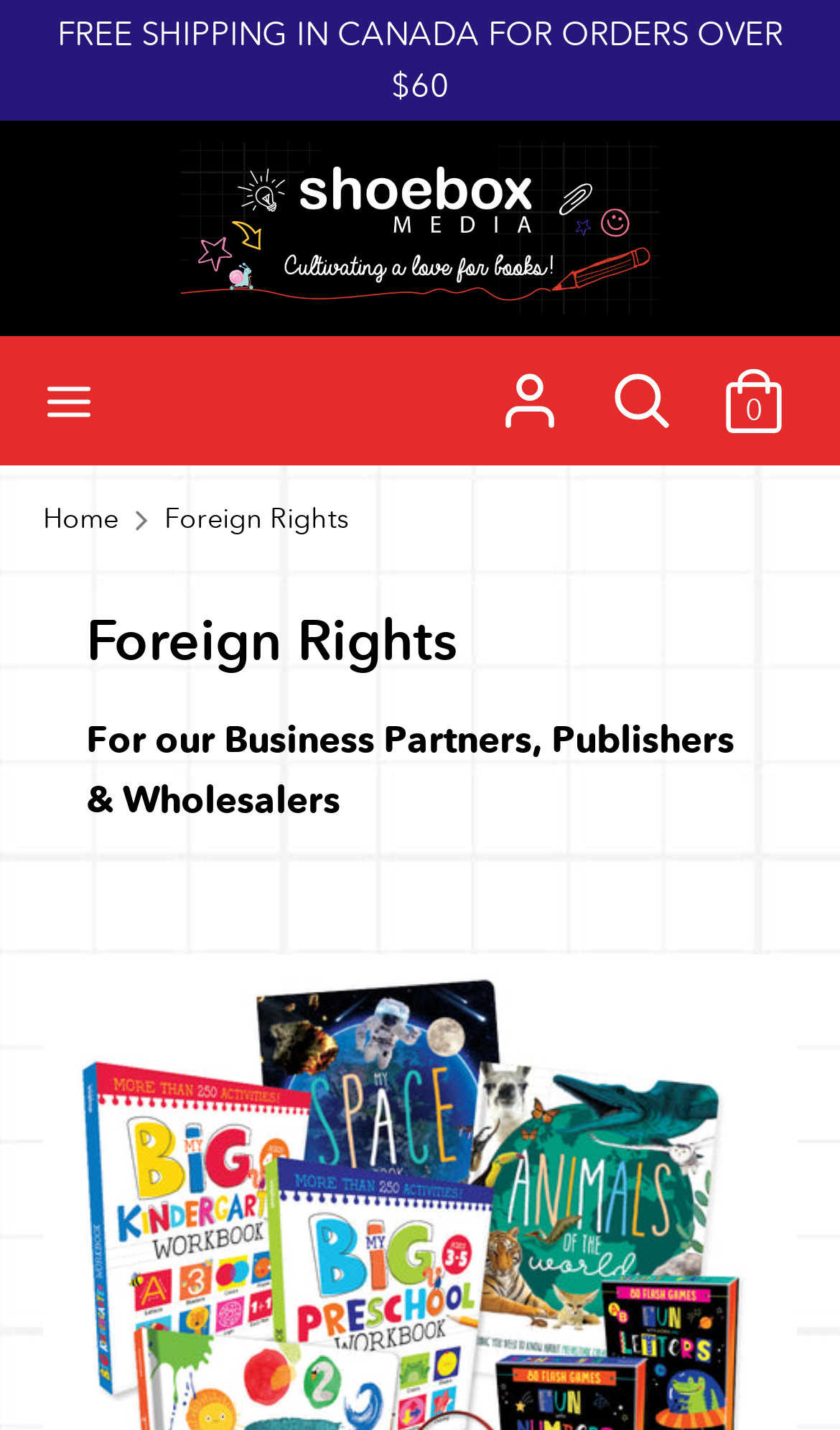Answer the following in one word or a short phrase: 
What is the search box placeholder text?

Search our store